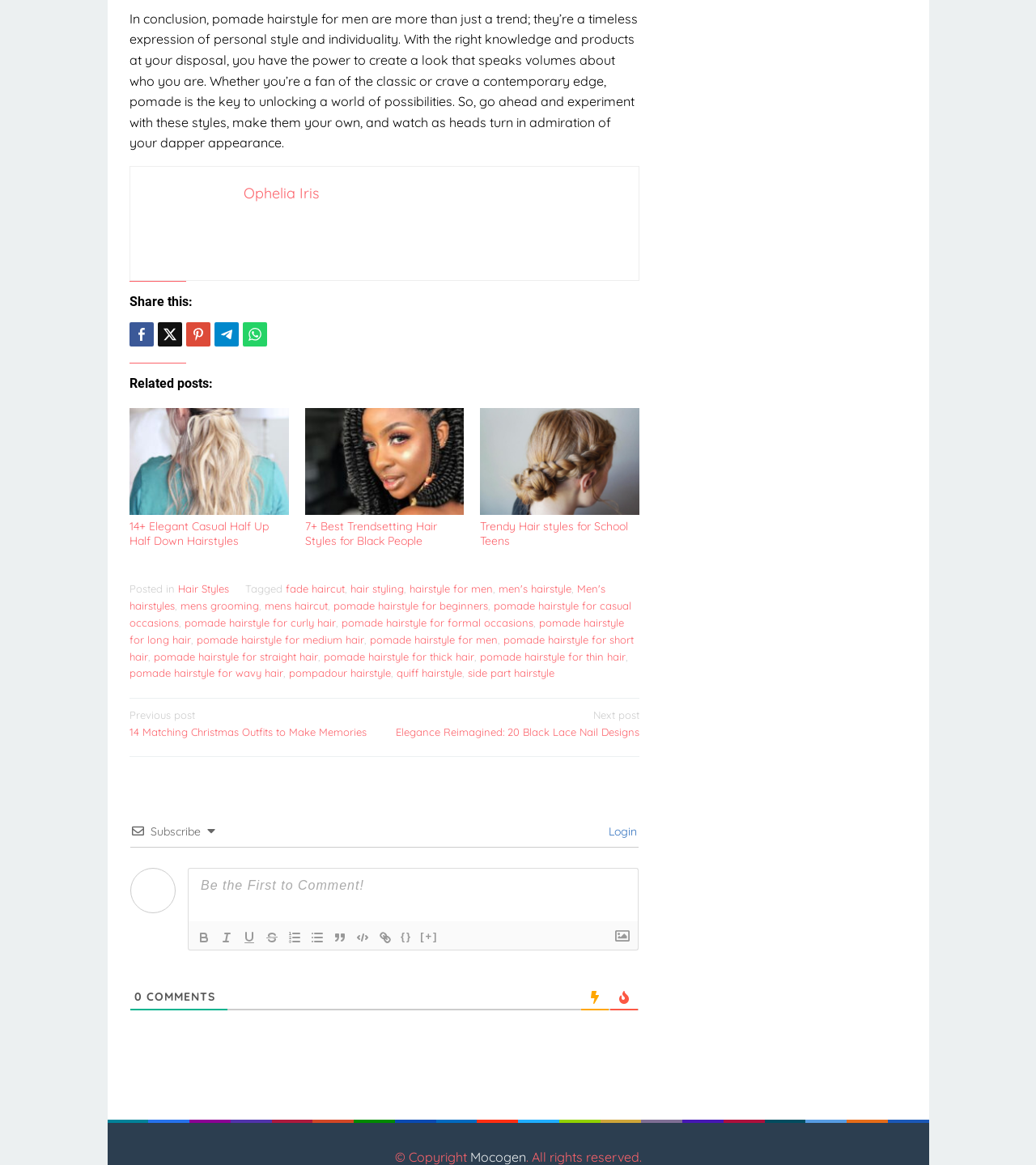Give a one-word or one-phrase response to the question:
What is the purpose of the 'Share this' section?

To share the article